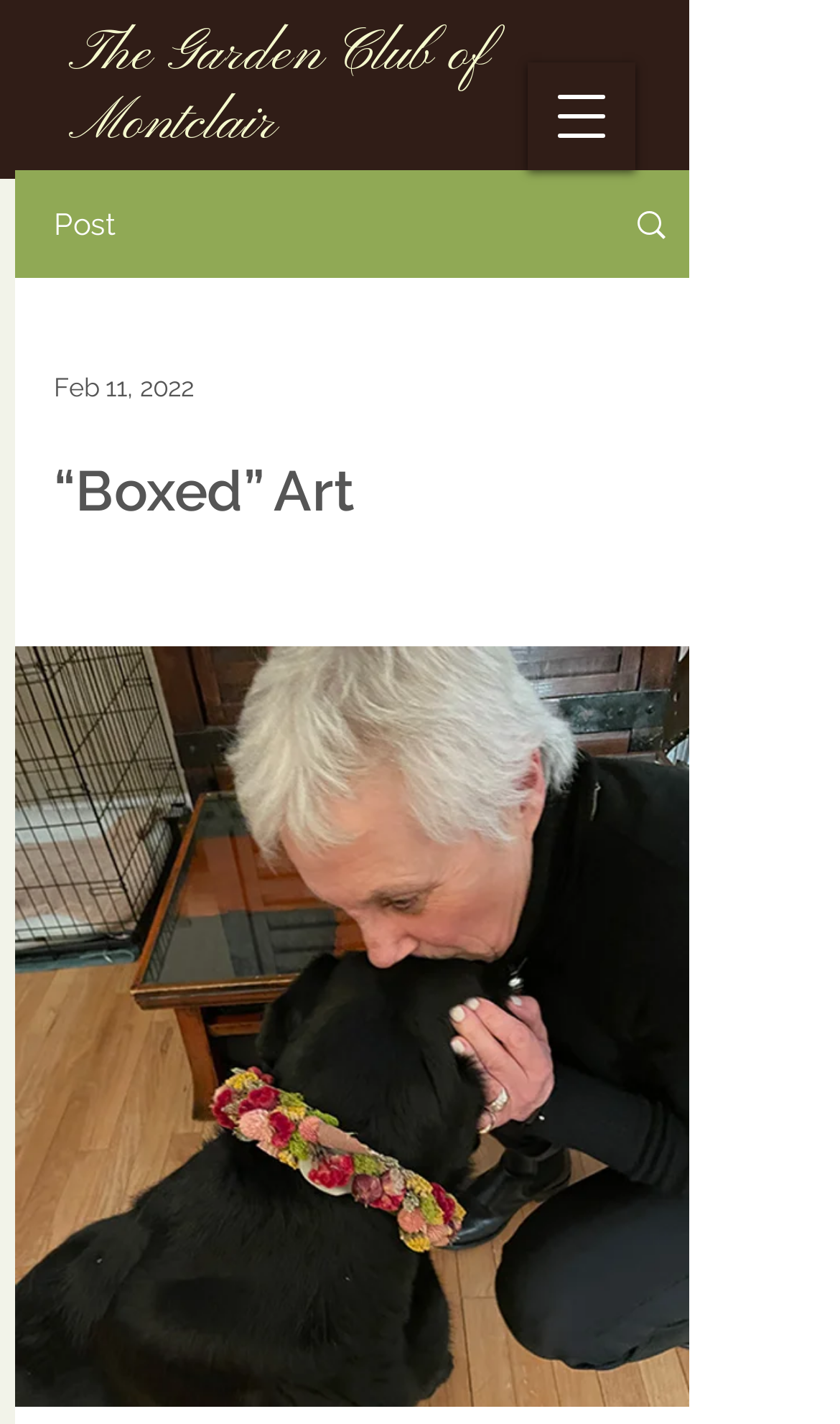What is the purpose of the button with the text 'Open navigation menu'? Using the information from the screenshot, answer with a single word or phrase.

To open a navigation menu